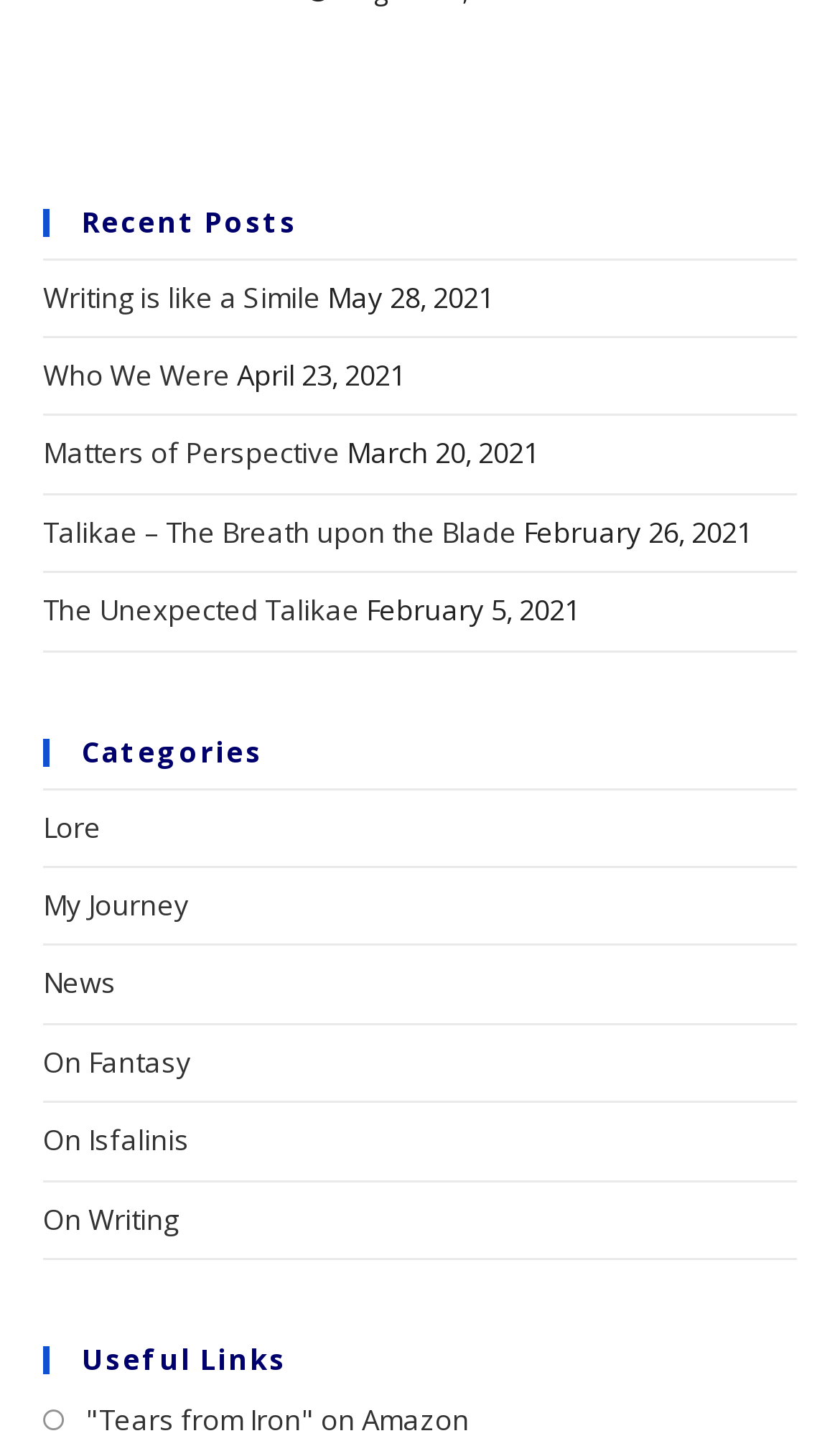Determine the bounding box coordinates for the area you should click to complete the following instruction: "explore 'On Writing'".

[0.051, 0.832, 0.213, 0.859]